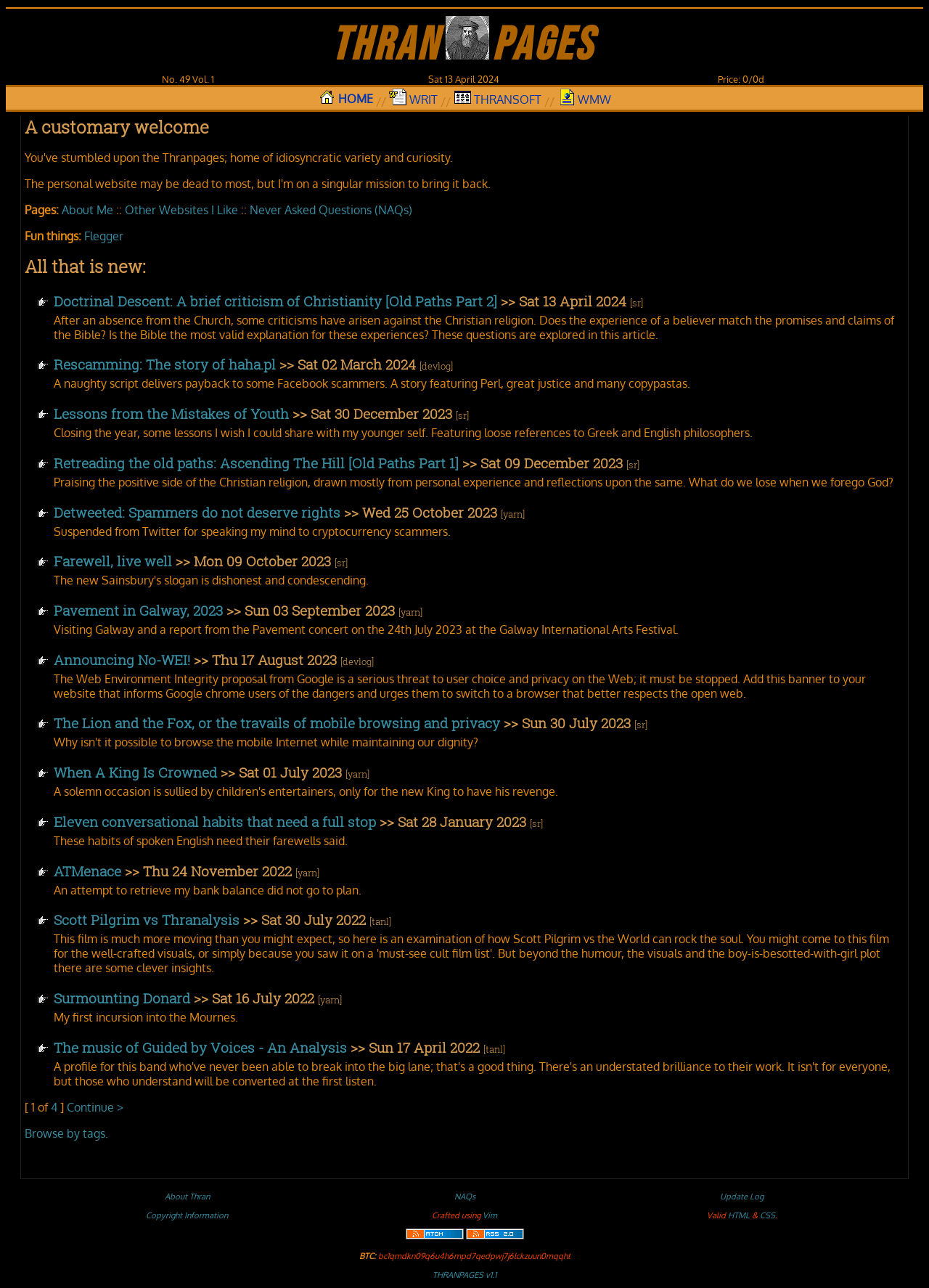Find and indicate the bounding box coordinates of the region you should select to follow the given instruction: "Read the article 'Doctrinal Descent: A brief criticism of Christianity [Old Paths Part 2]'".

[0.058, 0.226, 0.535, 0.241]